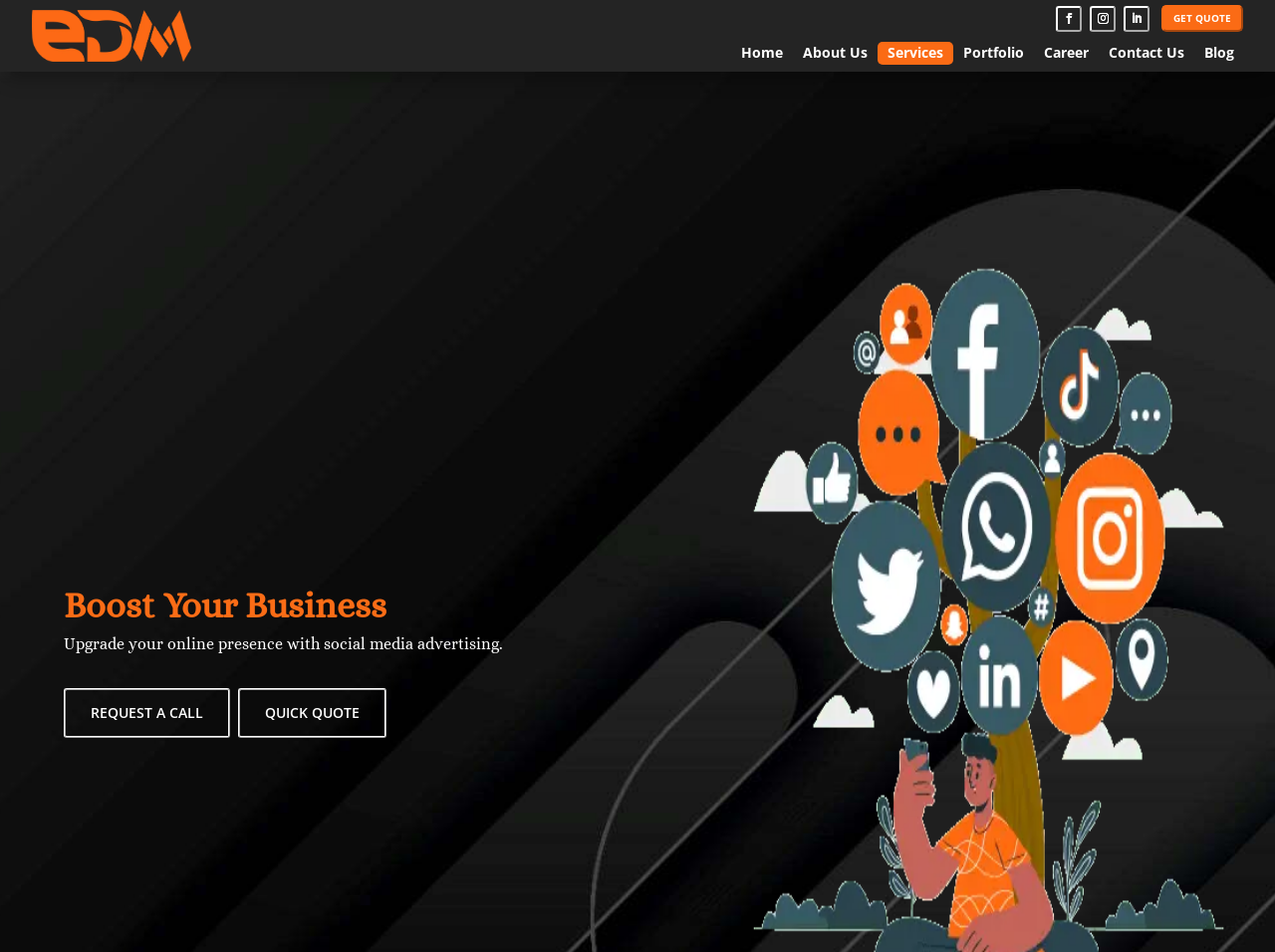Write an elaborate caption that captures the essence of the webpage.

The webpage is about social media advertising, with a focus on boosting business through effective advertising. At the top left, there is a small image accompanied by a link. Below this, there is a row of navigation links, including "Home", "About Us", "Services", "Portfolio", "Career", "Contact Us", and "Blog". 

On the right side of the page, near the top, there are three small icons represented by Unicode characters. Below these icons, there is a prominent call-to-action button labeled "GET QUOTE". 

The main content of the page is divided into two sections. The first section has a heading "Boost Your Business" and a paragraph of text that explains the benefits of social media advertising. Below this, there are two buttons, "REQUEST A CALL" and "QUICK QUOTE", which are likely used to initiate contact with the business.